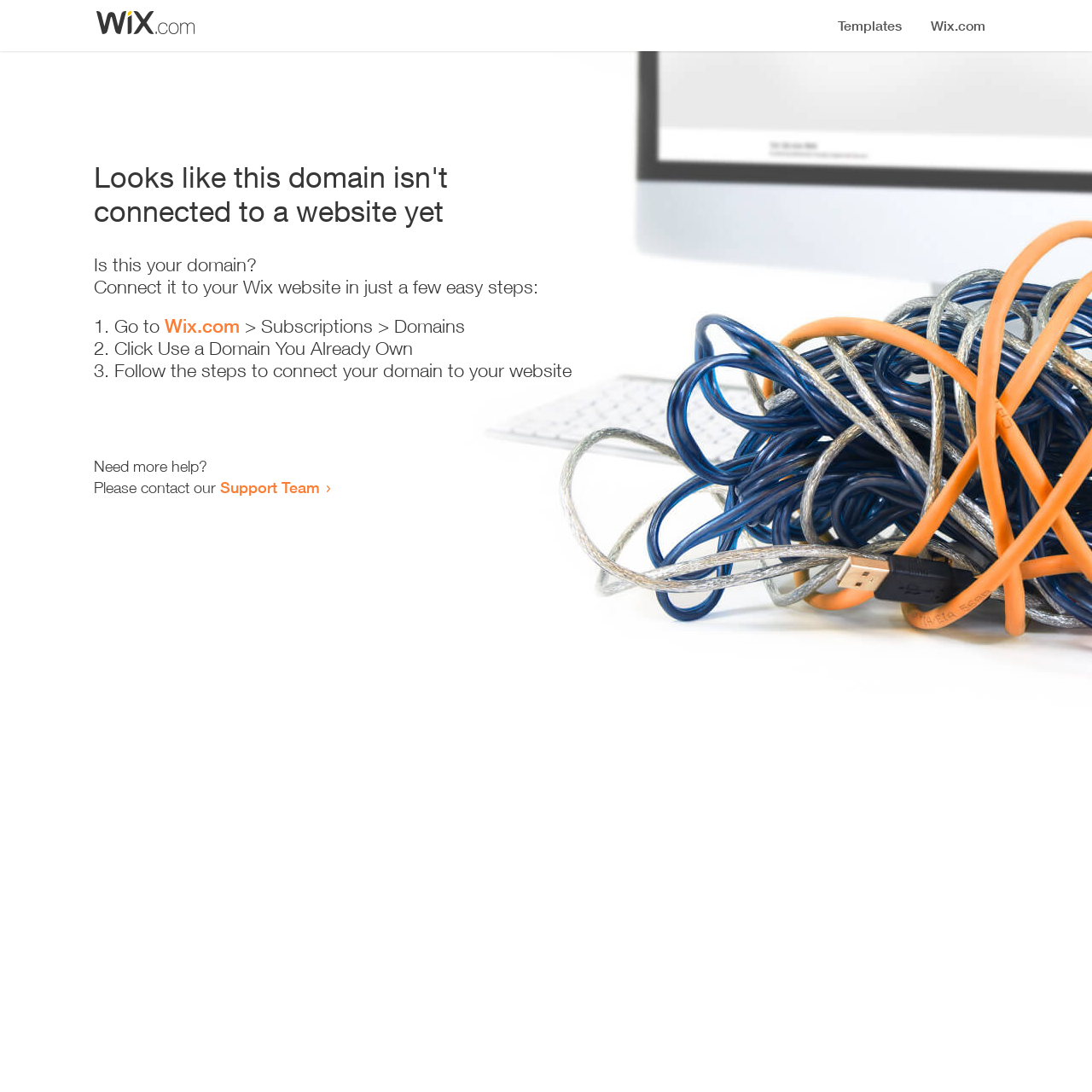Using the information shown in the image, answer the question with as much detail as possible: What is the current status of this domain?

The webpage indicates that the domain is not connected to a website yet, as stated in the heading 'Looks like this domain isn't connected to a website yet'.